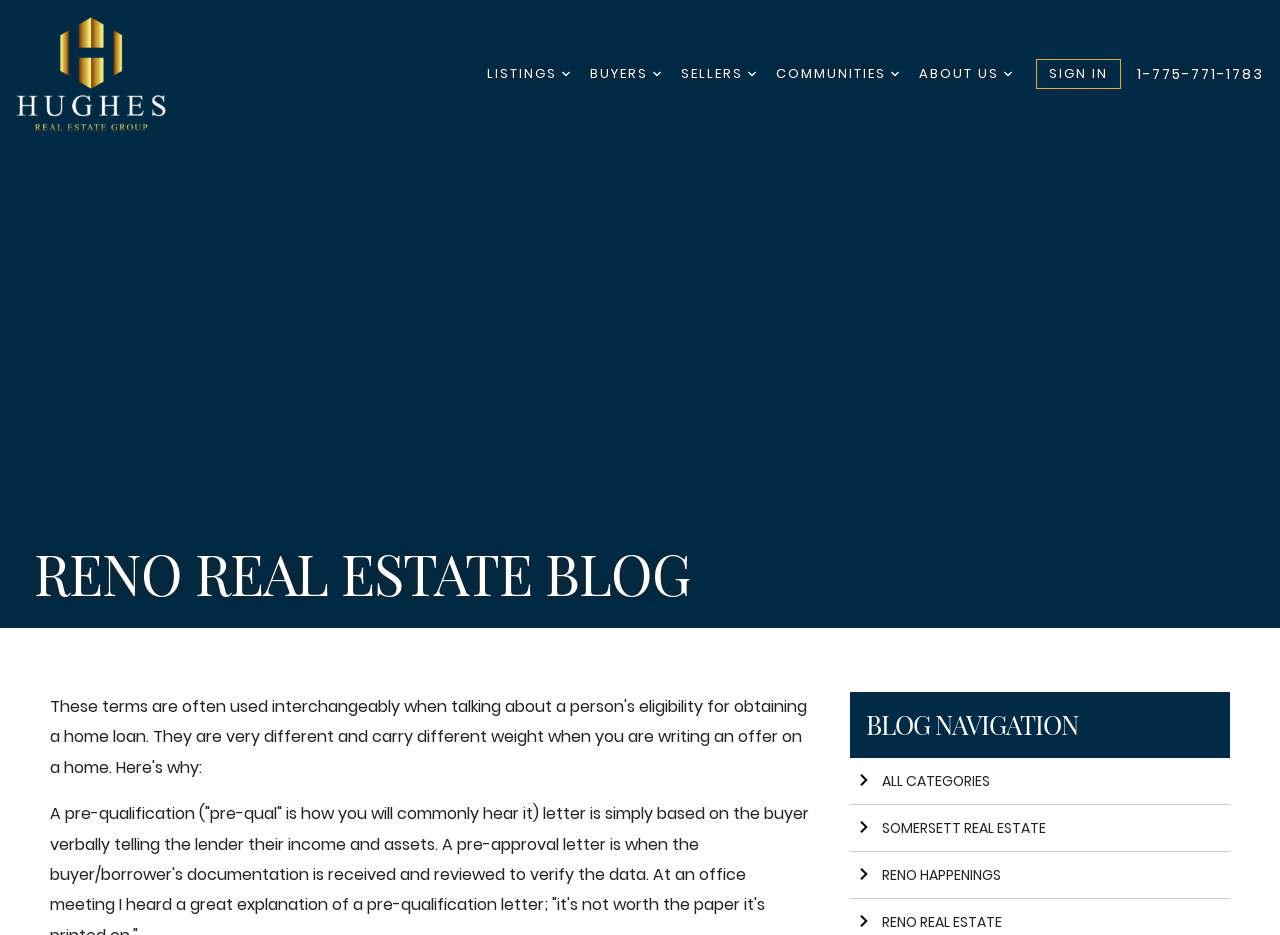From the element description Sign In, predict the bounding box coordinates of the UI element. The coordinates must be specified in the format (top-left x, top-left y, bottom-right x, bottom-right y) and should be within the 0 to 1 range.

[0.809, 0.063, 0.876, 0.096]